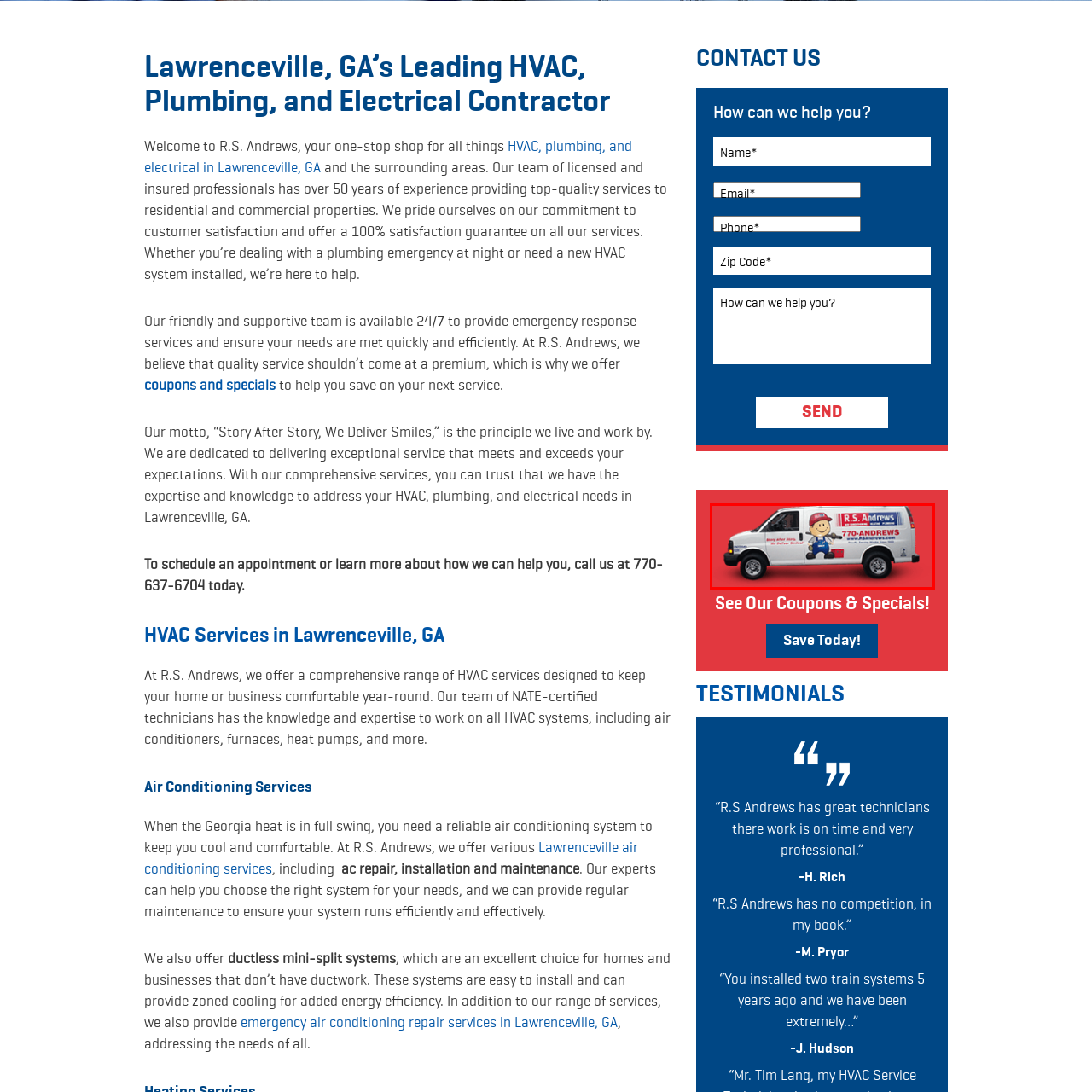Give an elaborate description of the visual elements within the red-outlined box.

The image features a service van belonging to R.S. Andrews, a leading HVAC, plumbing, and electrical contractor based in Lawrenceville, GA. The van is painted predominantly white, adorned with the company's logo that includes a friendly animated character wearing a red cap and blue overalls, symbolizing their commitment to customer service. Bold text displays the company name "R.S. Andrews" prominently alongside the phone number "770-ANDREWS." The vibrant red background enhances the visibility of the van, making it eye-catching and easily recognizable as it promotes the professional services offered by R.S. Andrews. This vehicle represents the company's promise of reliable, quality service, ensuring that customers can rely on their team for all their HVAC and plumbing needs.